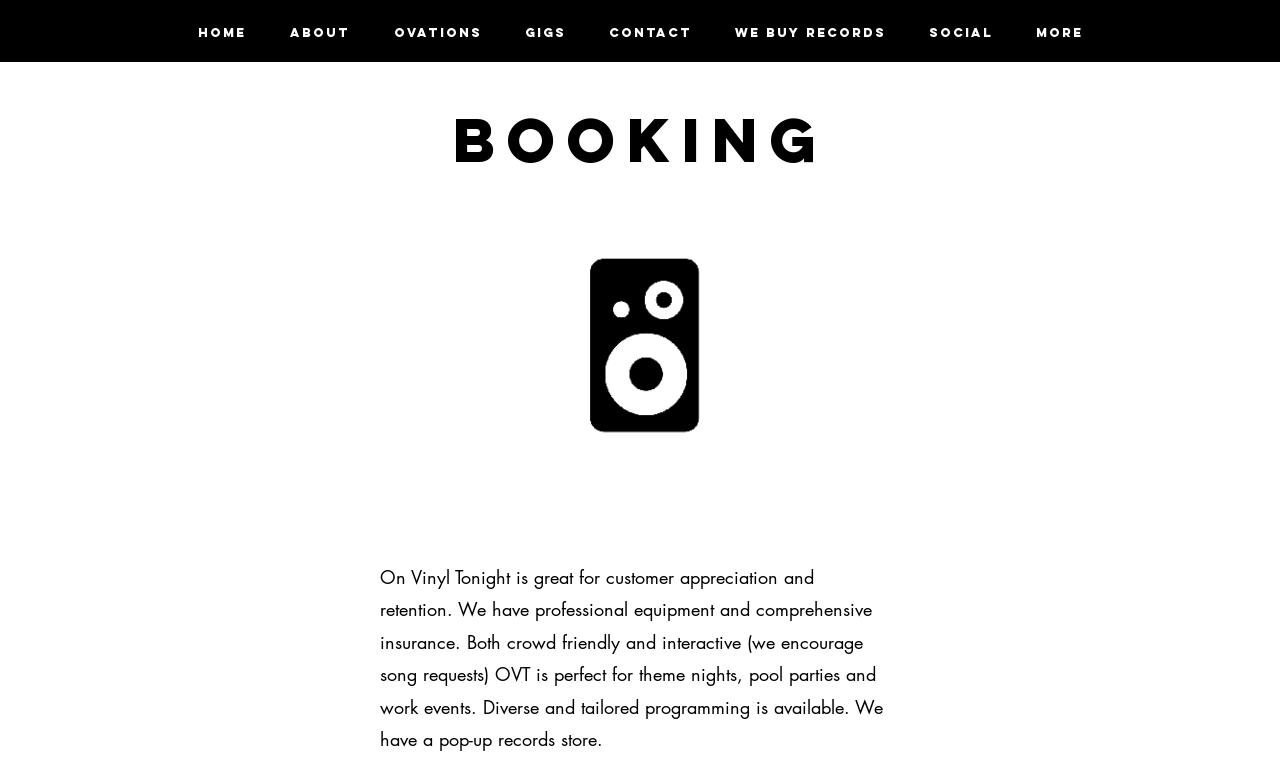Bounding box coordinates should be in the format (top-left x, top-left y, bottom-right x, bottom-right y) and all values should be floating point numbers between 0 and 1. Determine the bounding box coordinate for the UI element described as: Febris House Hotel

None